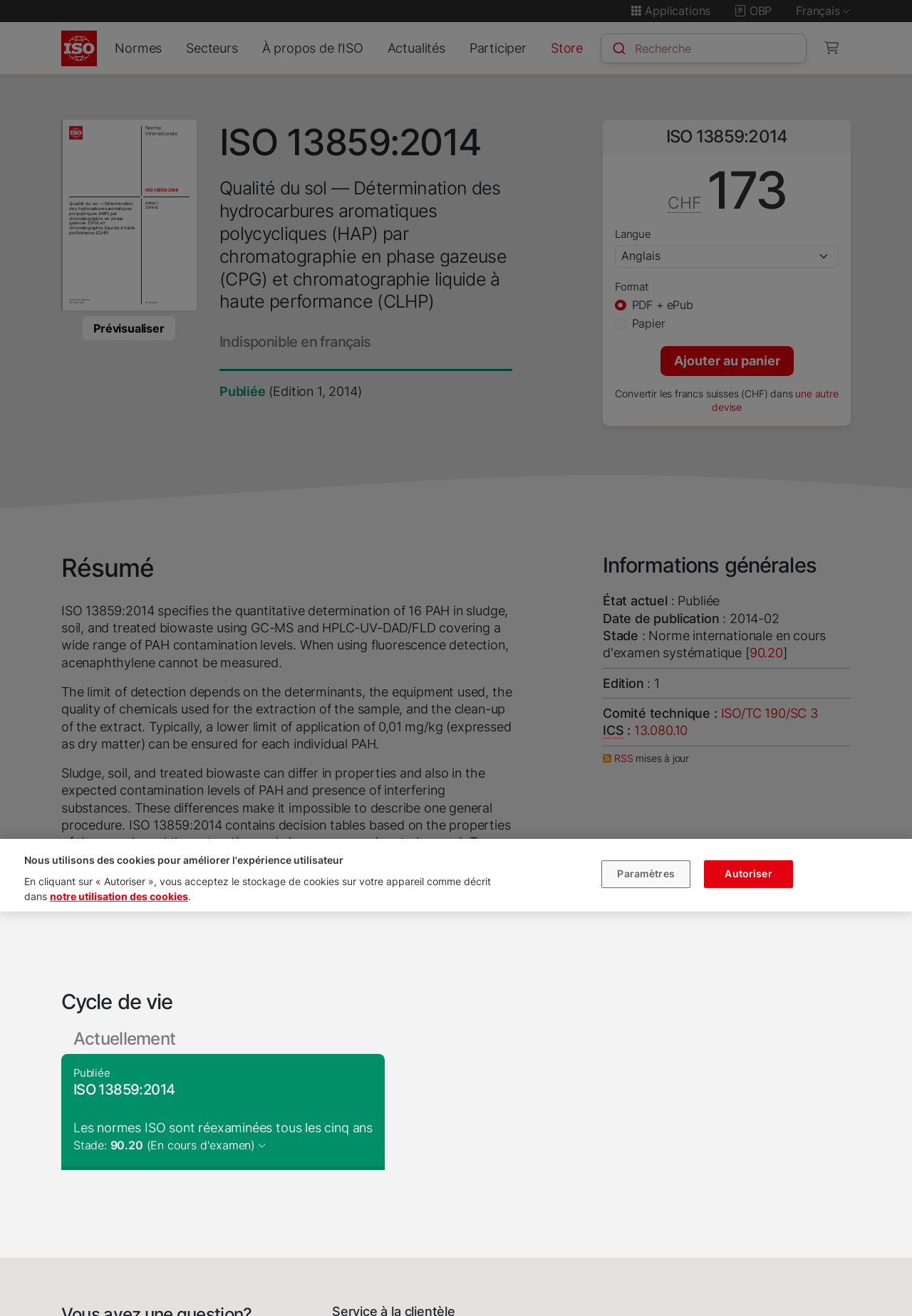Determine the bounding box coordinates of the region I should click to achieve the following instruction: "Click the 'Ajouter au panier' button". Ensure the bounding box coordinates are four float numbers between 0 and 1, i.e., [left, top, right, bottom].

[0.724, 0.263, 0.87, 0.285]